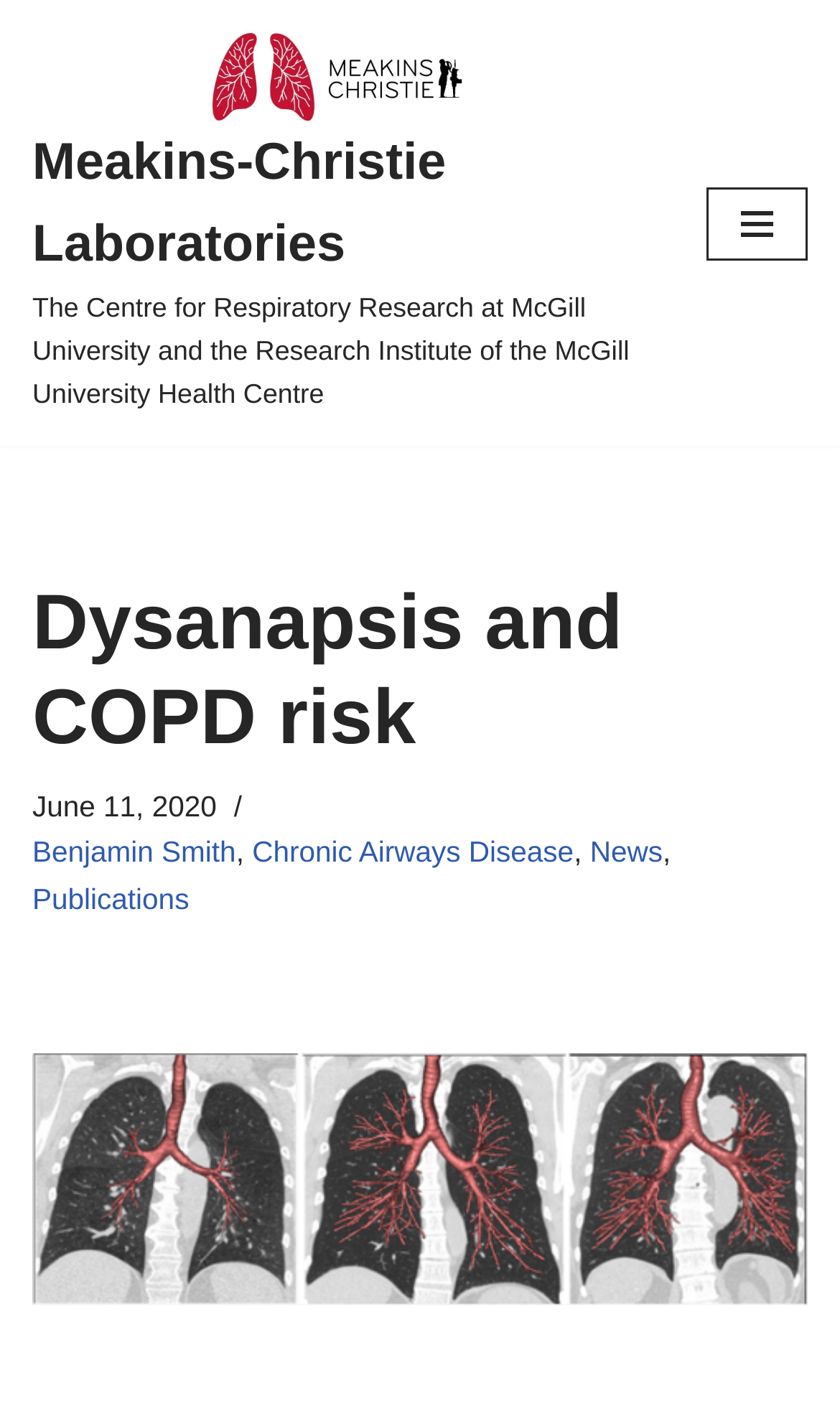What is the name of the author?
Based on the image, give a one-word or short phrase answer.

Benjamin Smith